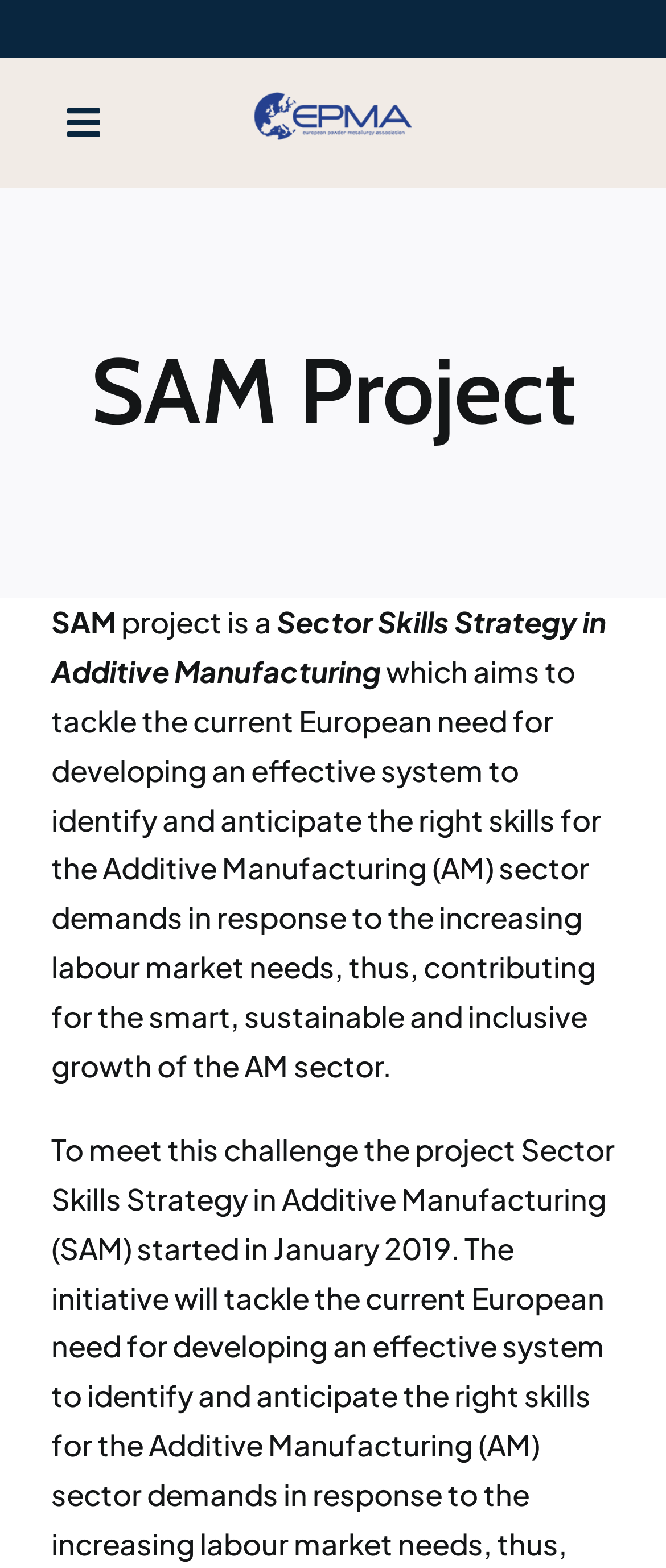Determine the bounding box coordinates of the clickable region to execute the instruction: "View Media Center". The coordinates should be four float numbers between 0 and 1, denoted as [left, top, right, bottom].

[0.0, 0.267, 1.0, 0.338]